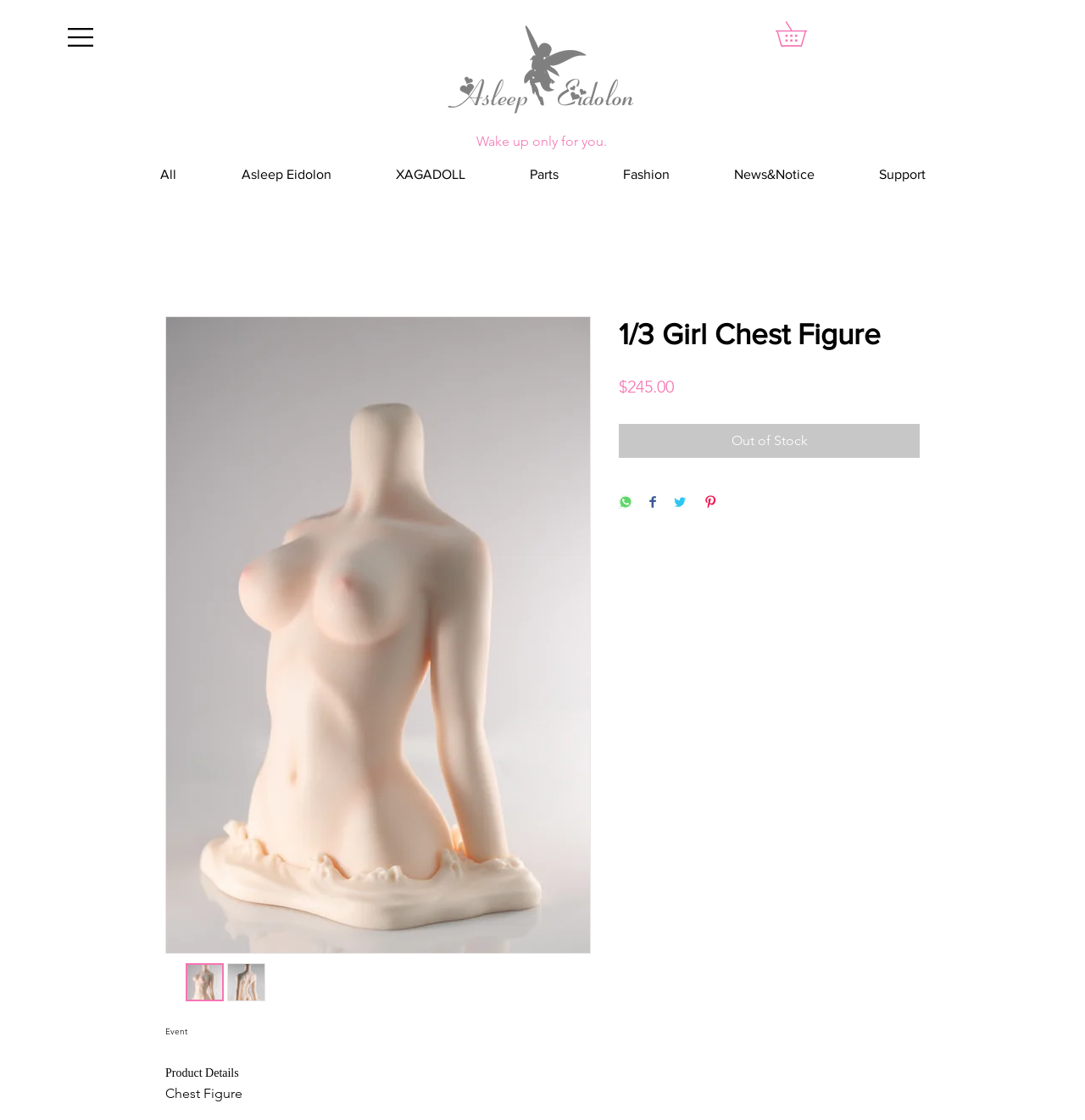What is the price of the 1/3 Girl Chest Figure?
Carefully analyze the image and provide a detailed answer to the question.

The price of the 1/3 Girl Chest Figure can be found in the product details section, where it is listed as '$245.00' next to the 'Price' label.